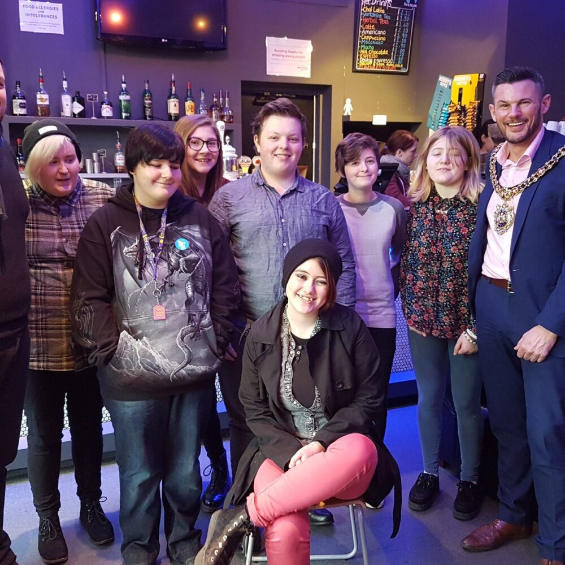Give a one-word or one-phrase response to the question:
What is the mayor wearing?

Formal attire and ceremonial chain